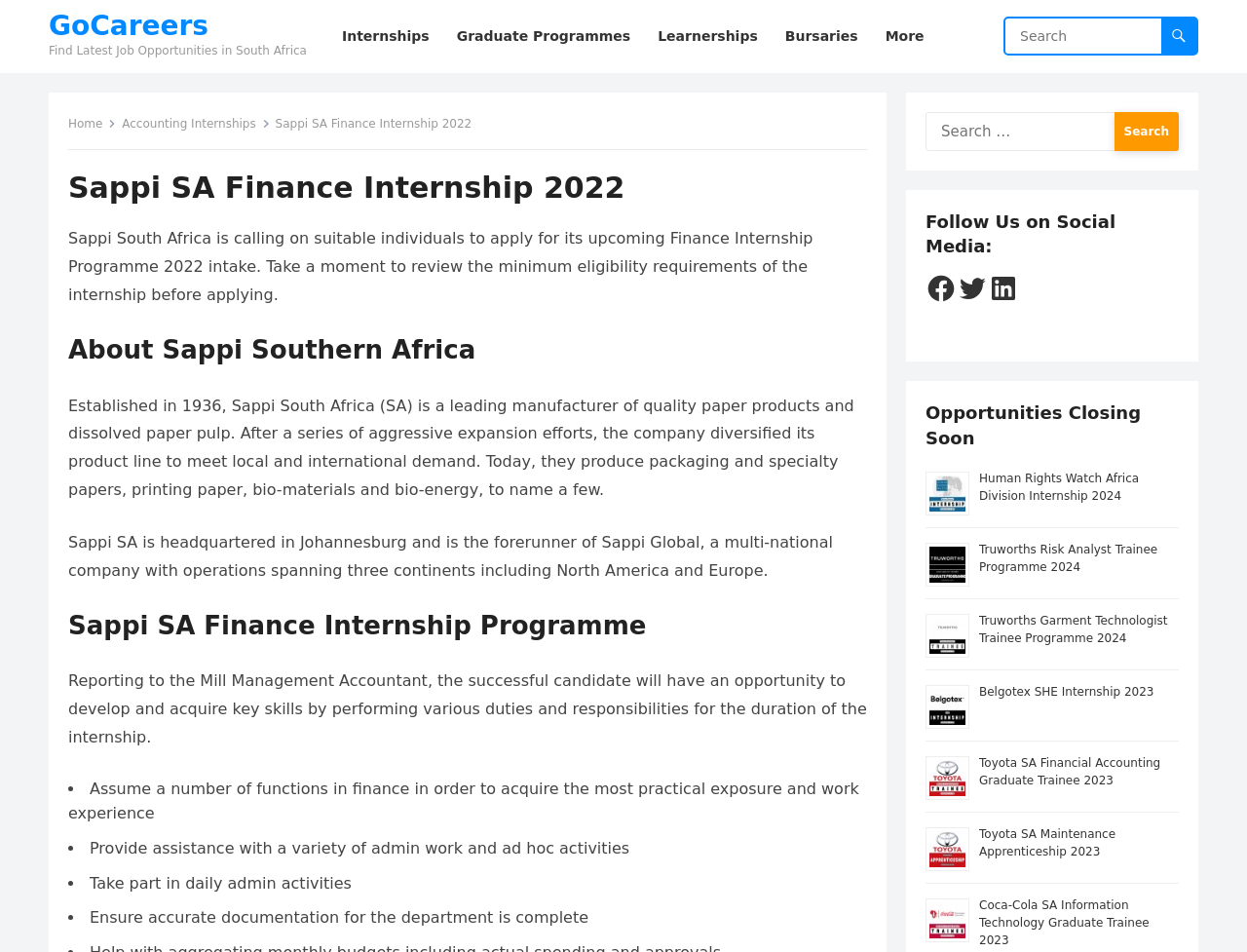Please identify the bounding box coordinates of the element that needs to be clicked to perform the following instruction: "View Human Rights Watch Africa Division Internship 2024".

[0.785, 0.495, 0.913, 0.528]